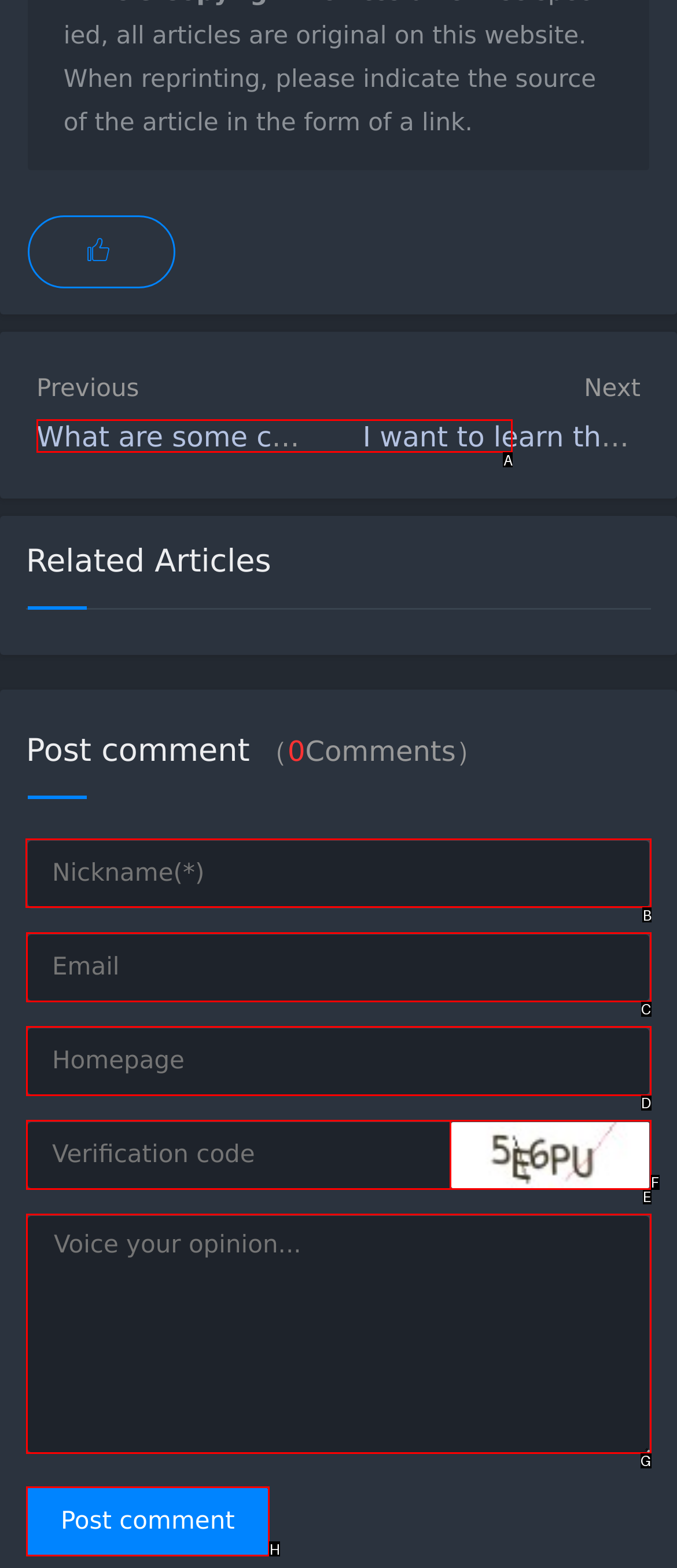Tell me which one HTML element you should click to complete the following task: Visit Vetwebsites
Answer with the option's letter from the given choices directly.

None